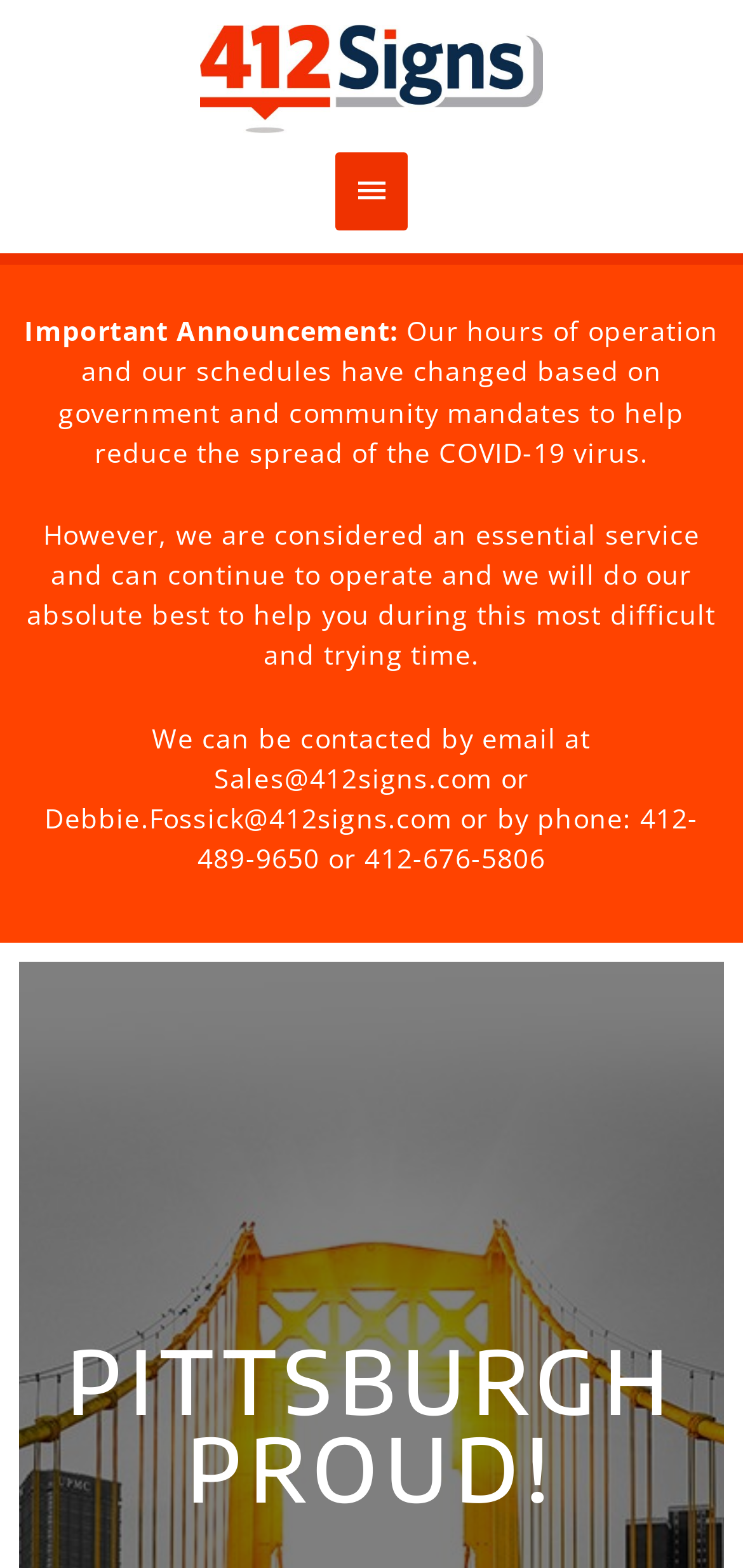Analyze the image and answer the question with as much detail as possible: 
How many ways can you contact the company?

I found this information by reading the text content of the webpage, specifically the section that says 'We can be contacted by email at...' and then finding two email addresses and two phone numbers, which means there are three ways to contact the company: two email addresses and one phone number.